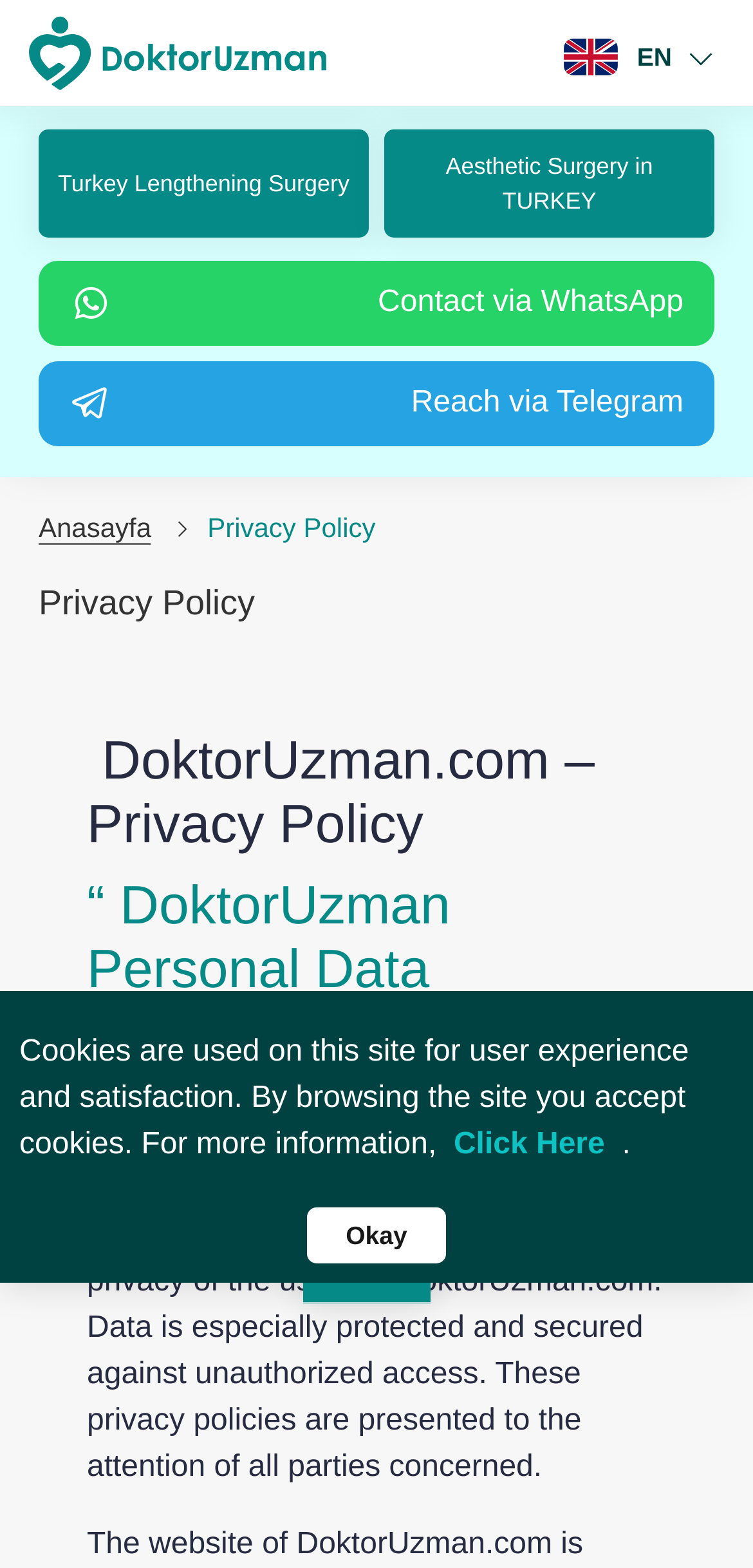Create a detailed summary of all the visual and textual information on the webpage.

This webpage is about the Privacy Policy of DoktorUzman.com. At the top left corner, there is a link to "doktor uzman" accompanied by an image. On the top right corner, there is a button labeled "İngilizce Doktor Uzman EN" with an image. 

Below these elements, there are five links aligned horizontally, which are "Health Guide", "Institutions", "Home", "Polyclinics", and "Log In". 

Further down, there are three links: "Turkey Lengthening Surgery", "Aesthetic Surgery in TURKEY", and "Contact via WhatsApp" on the left, and "Reach via Telegram" on the right. 

A navigation breadcrumb is located below these links, containing a link to "Anasayfa" and a static text "Privacy Policy". 

The main content of the page starts with a heading "Privacy Policy" followed by a subheading "DoktorUzman.com – Privacy Policy". Then, there is a heading "“ DoktorUzman Personal Data Protection Policy ”" with a link to the same title. 

The next section is headed by "Basic Principles", which is followed by a paragraph of text explaining the importance of user privacy and data protection. 

At the bottom of the page, there is a notice about cookies being used on the site, with a link to "Click Here" for more information. A button labeled "Okay" is located nearby.